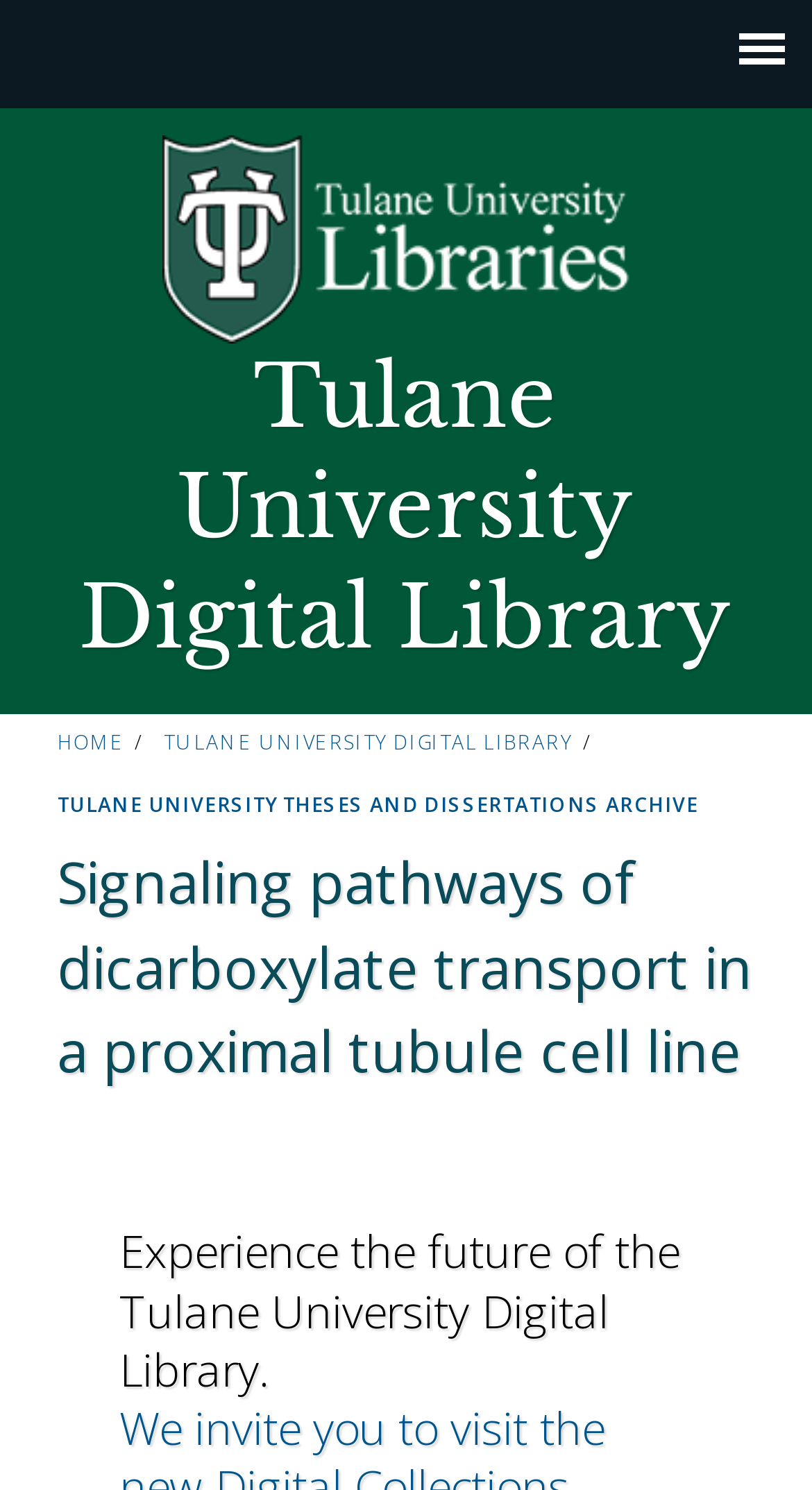How many links are there in the navigation?
Answer with a single word or phrase by referring to the visual content.

4